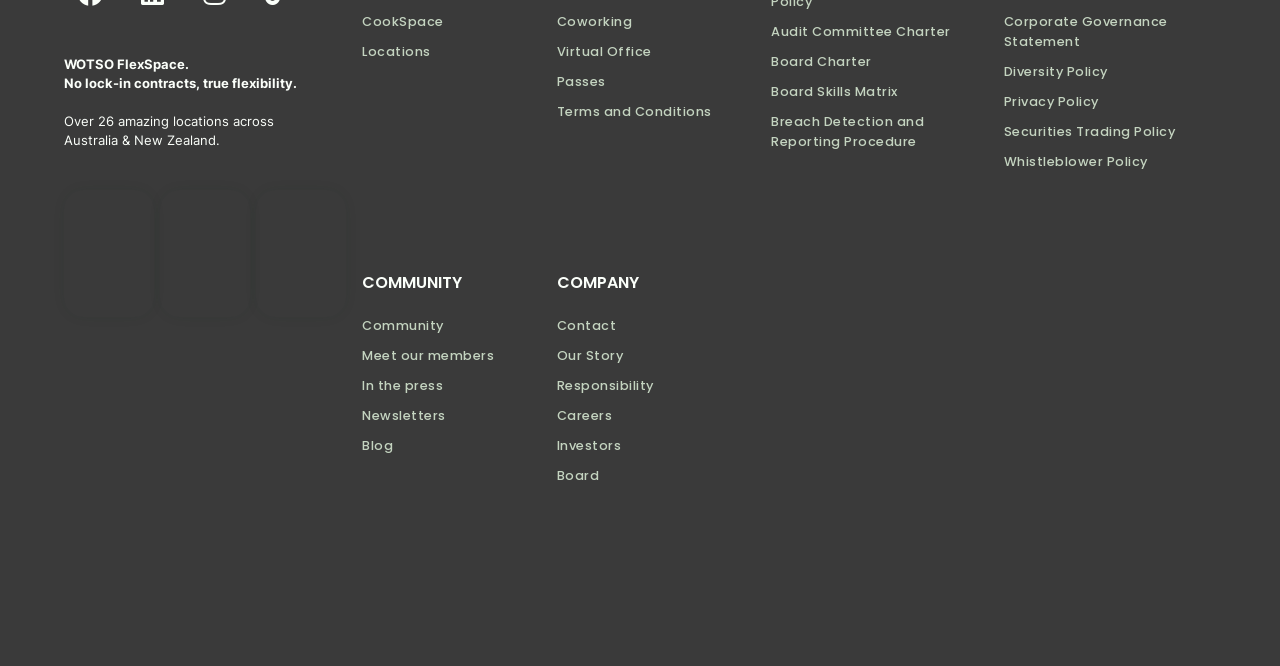Answer the following query with a single word or phrase:
What is the category of 'CookSpace'?

Coworking